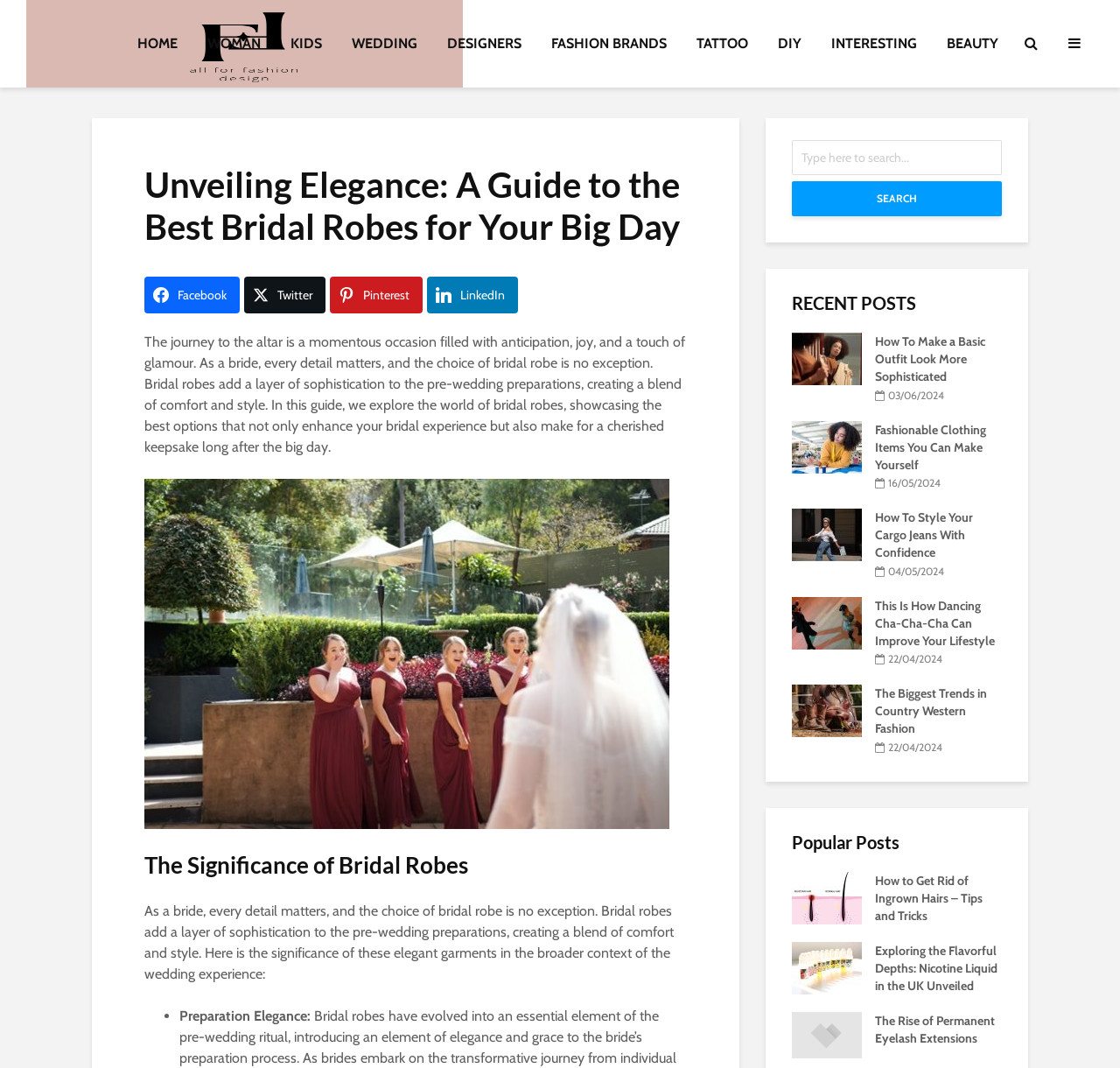Please specify the bounding box coordinates for the clickable region that will help you carry out the instruction: "Reply to Darinda".

None